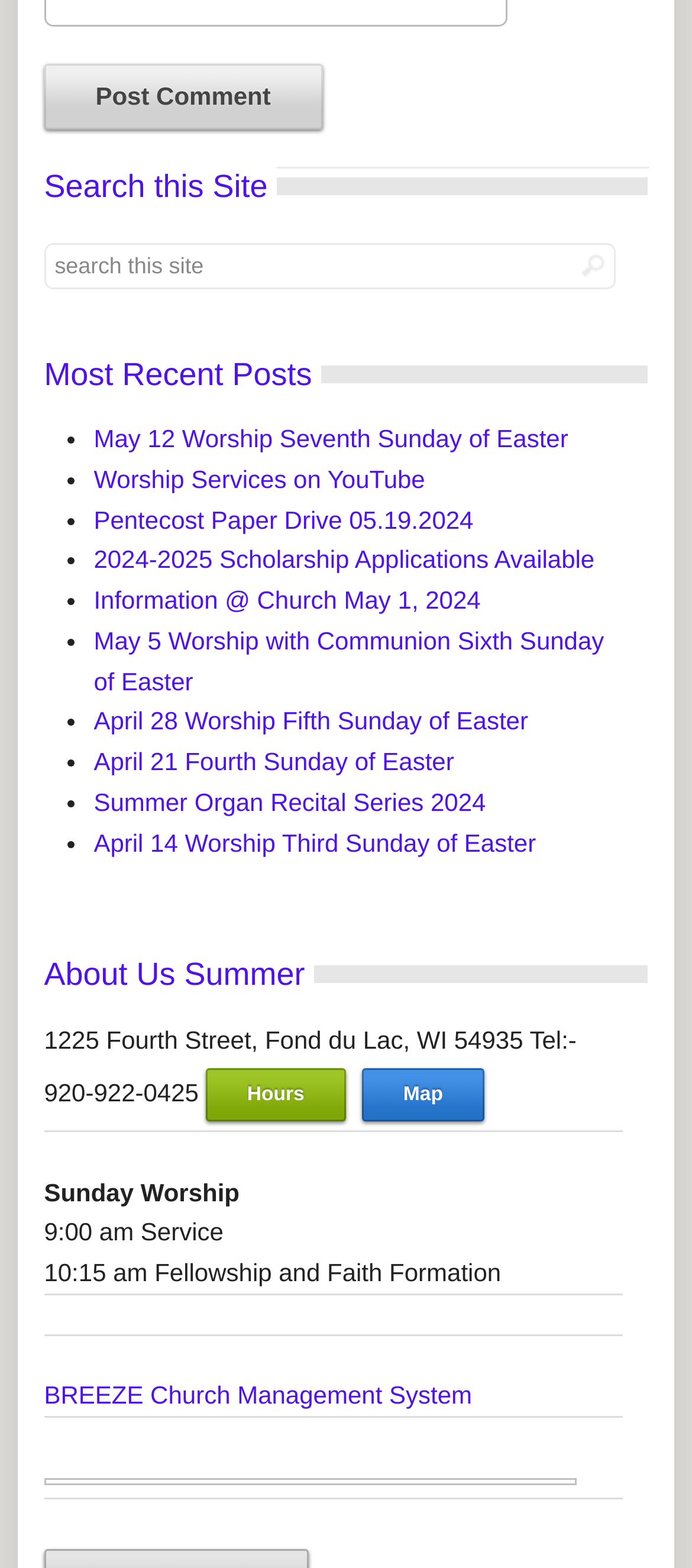What time is the 9:00 am Service?
Please craft a detailed and exhaustive response to the question.

I looked for the time of the 9:00 am Service and found it in the 'Sunday Worship' section, which is 9:00 am.